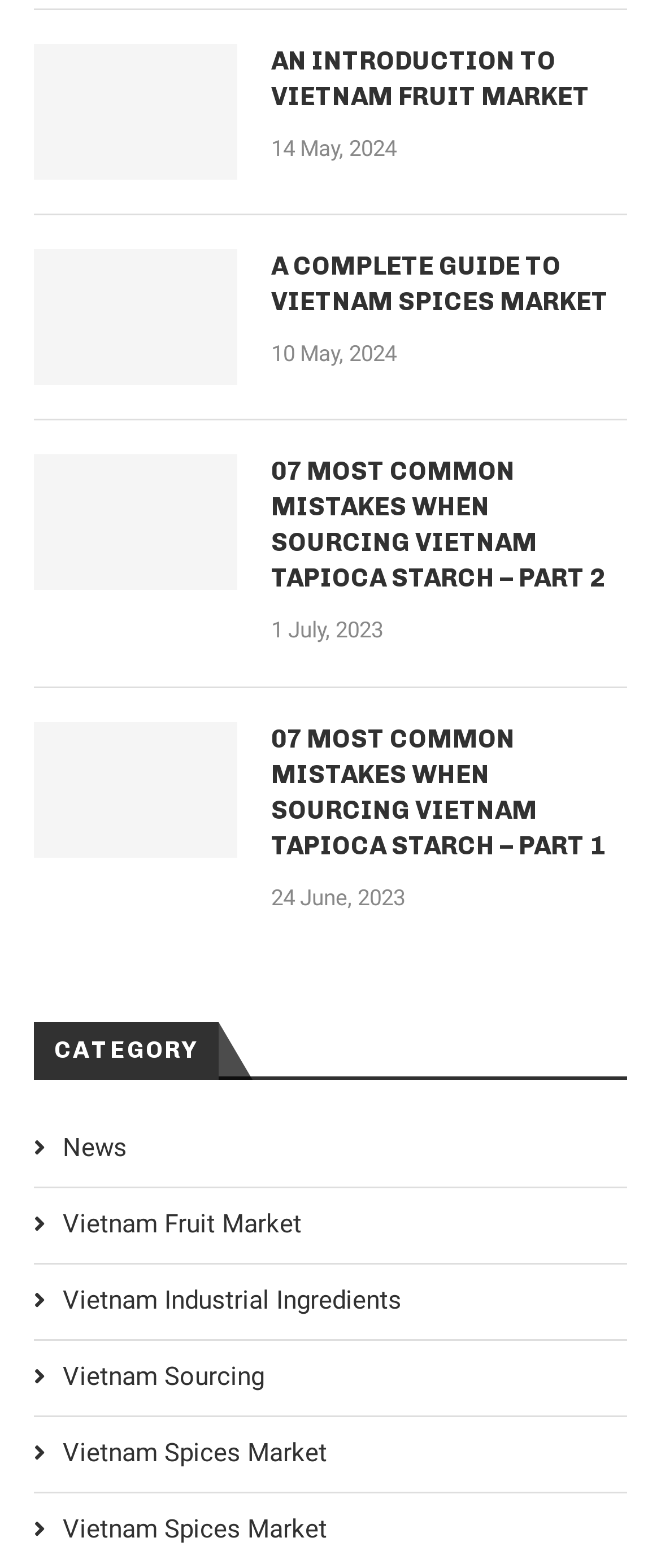Please determine the bounding box coordinates of the clickable area required to carry out the following instruction: "View the article about Vietnam Spices Market". The coordinates must be four float numbers between 0 and 1, represented as [left, top, right, bottom].

[0.41, 0.159, 0.949, 0.204]